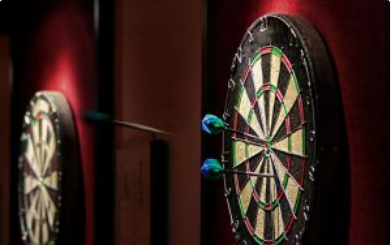Please give a succinct answer to the question in one word or phrase:
What is the purpose of the numbered segments on the dartboard?

Scoring areas